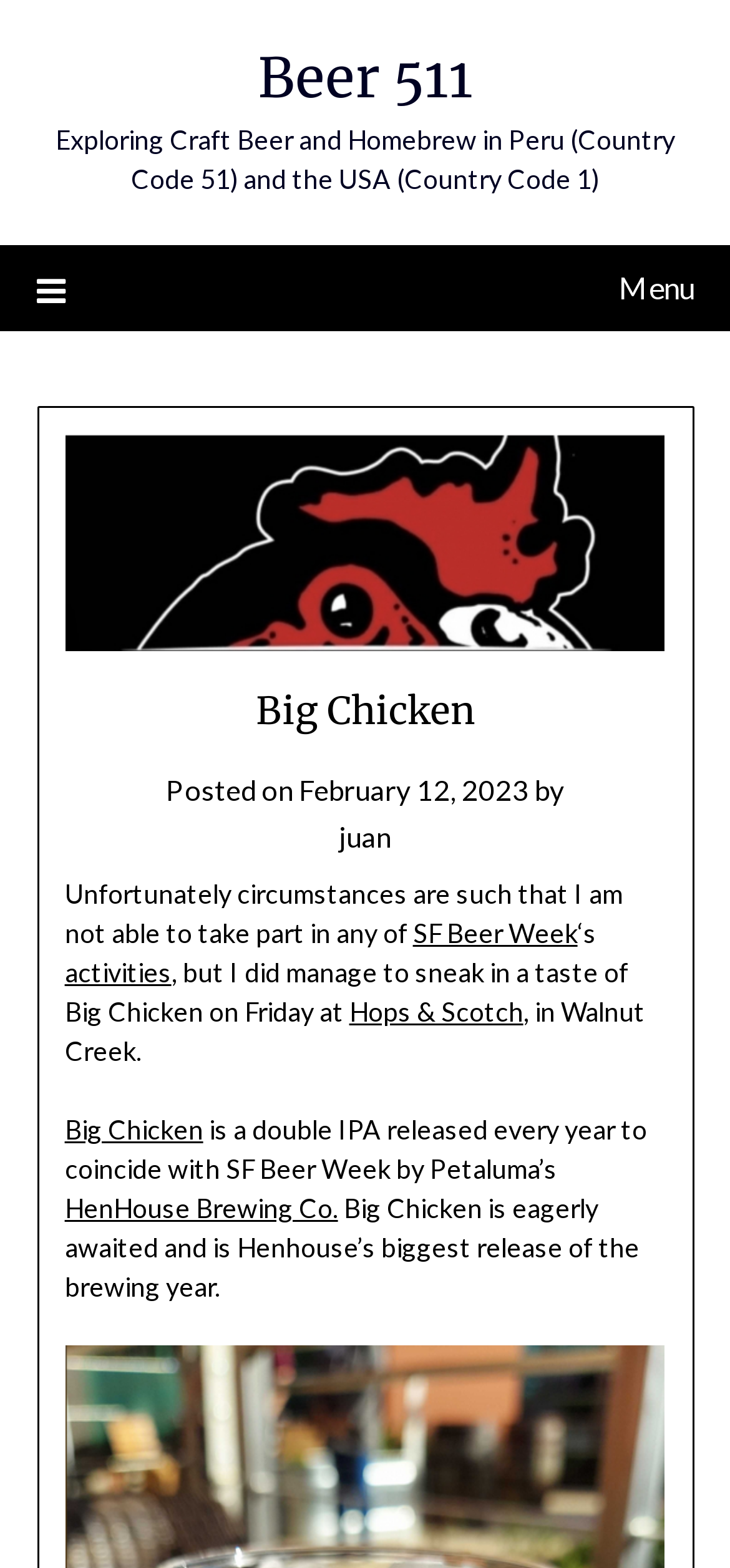Show the bounding box coordinates of the region that should be clicked to follow the instruction: "Click on the 'Big Chicken' link."

[0.089, 0.71, 0.278, 0.73]